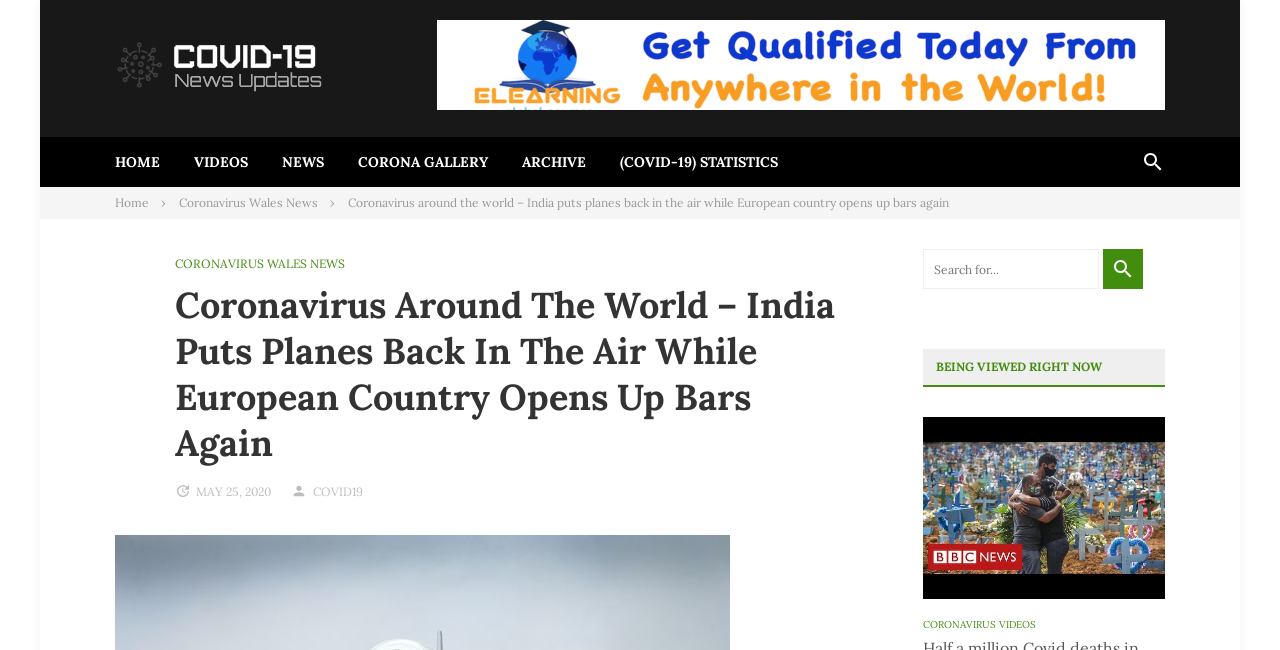Refer to the image and provide an in-depth answer to the question: 
What is the date of the article?

I looked at the article and found the date, which is MAY 25, 2020.